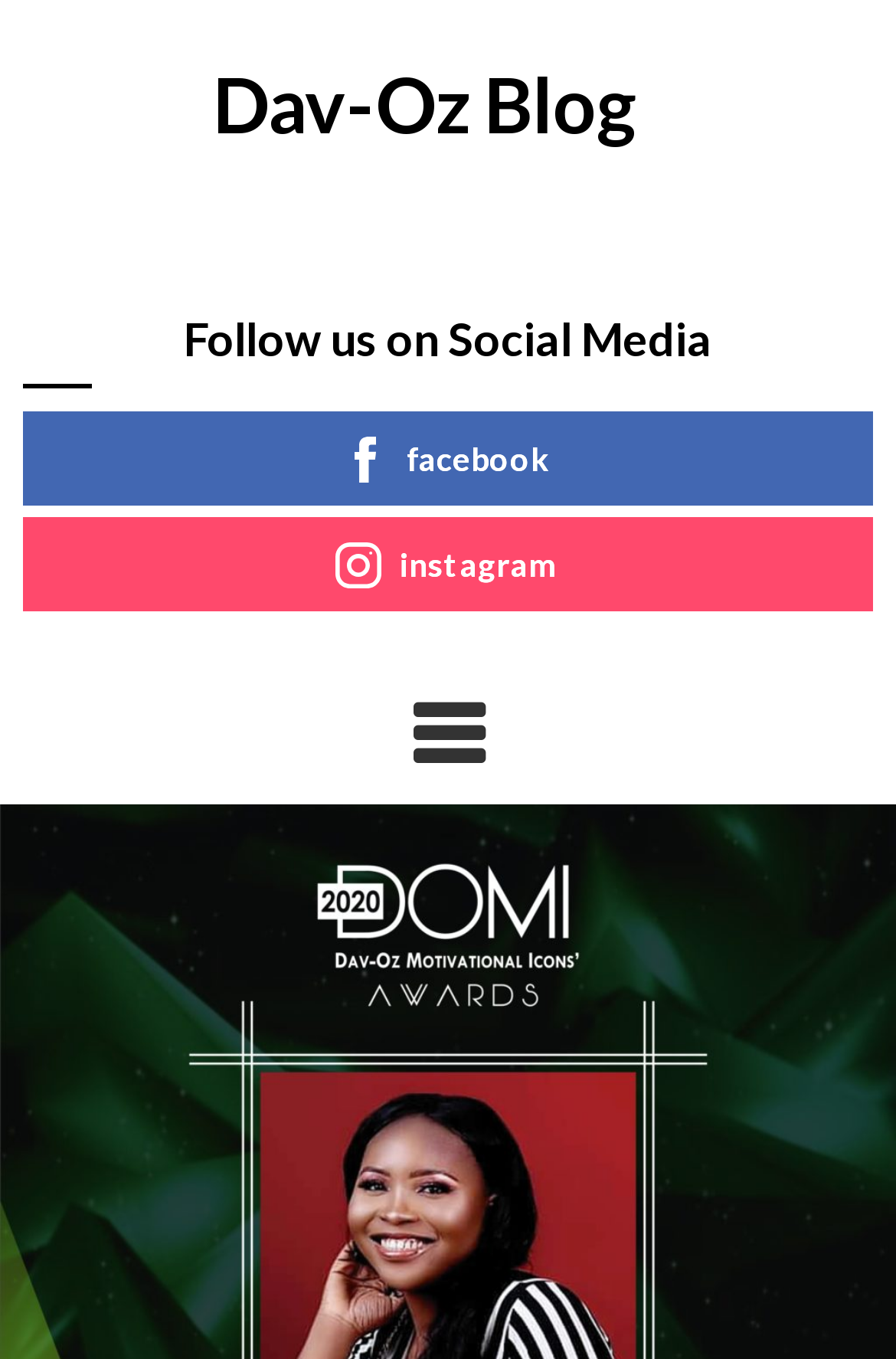What is the shape of the button?
Give a single word or phrase answer based on the content of the image.

Square